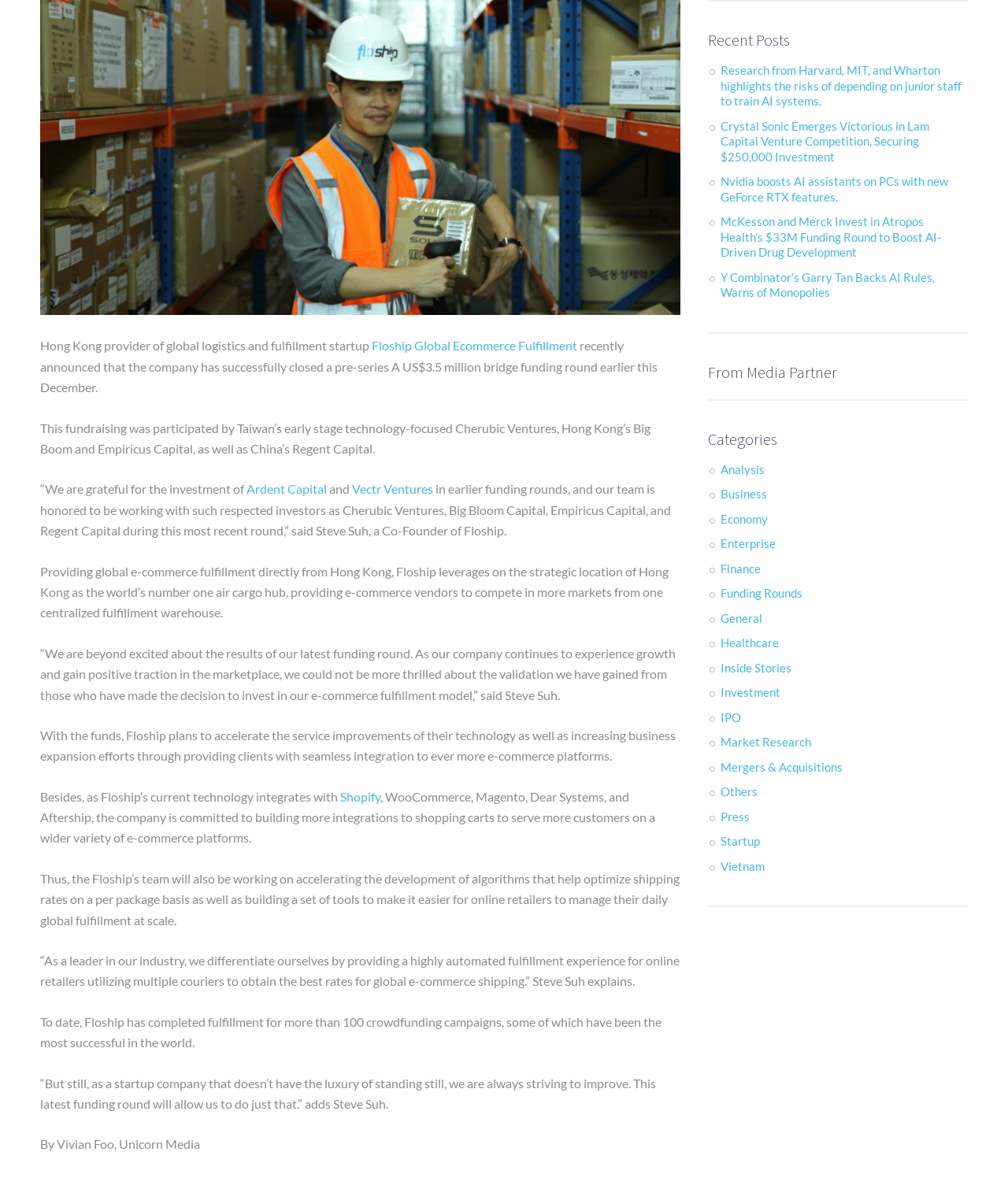Provide the bounding box coordinates of the HTML element described as: "Nosotros". The bounding box coordinates should be four float numbers between 0 and 1, i.e., [left, top, right, bottom].

None